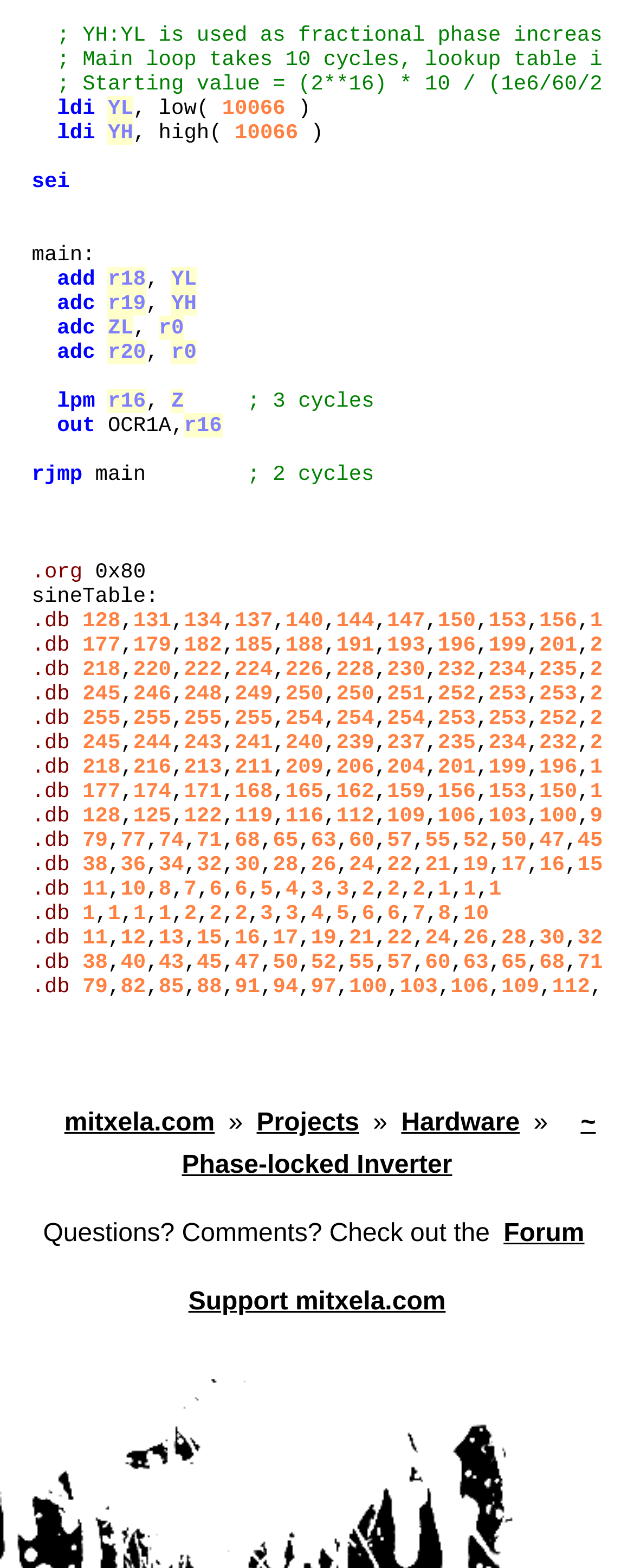Identify the bounding box coordinates of the area that should be clicked in order to complete the given instruction: "view code". The bounding box coordinates should be four float numbers between 0 and 1, i.e., [left, top, right, bottom].

[0.05, 0.015, 0.97, 0.03]